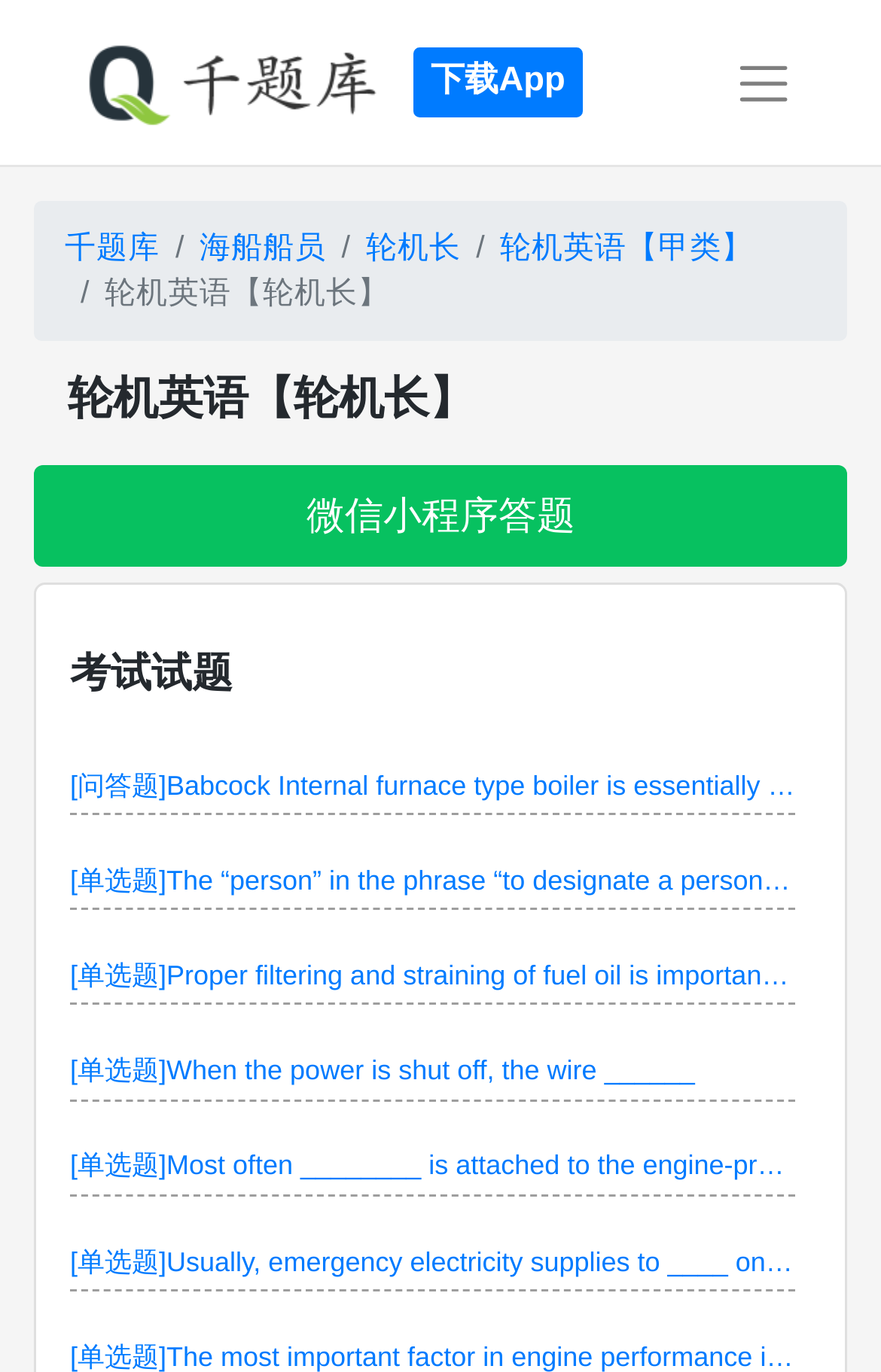Given the element description: "parent_node: 下载App aria-label="Toggle navigation"", predict the bounding box coordinates of the UI element it refers to, using four float numbers between 0 and 1, i.e., [left, top, right, bottom].

[0.807, 0.034, 0.926, 0.088]